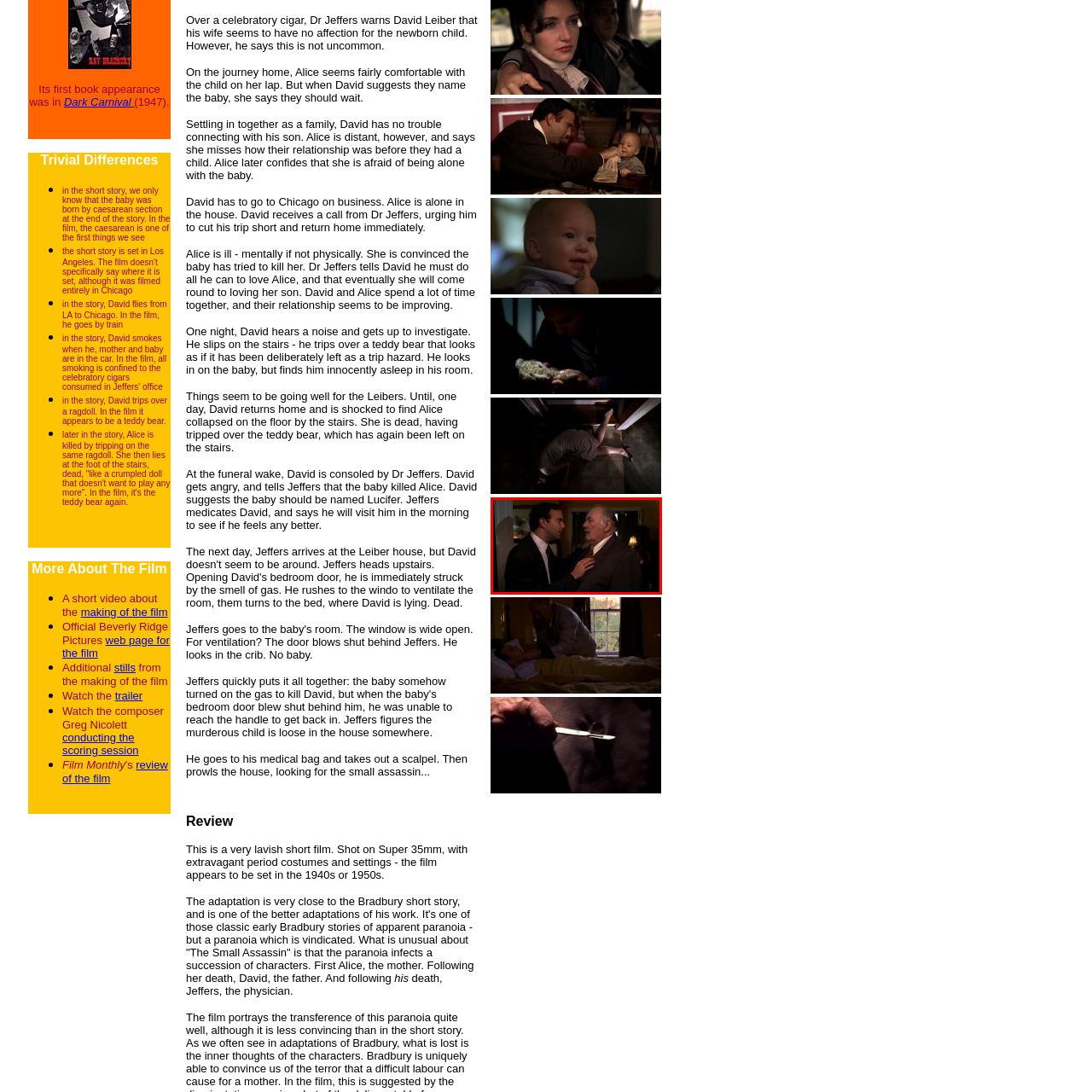What is the tone of the characters' expressions?
Carefully examine the image within the red bounding box and provide a comprehensive answer based on what you observe.

The expressions of the characters convey a mix of seriousness and urgency, emphasizing the importance of their dialogue and the intensity of their interaction.